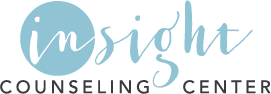Examine the image carefully and respond to the question with a detailed answer: 
What font style is used for 'COUNSELING CENTER'?

The font style used for 'COUNSELING CENTER' is bold because the caption specifically states that the words 'COUNSELING CENTER' are in a bold, straightforward font, which contrasts with the stylish, flowing script used for the 'insight' text.